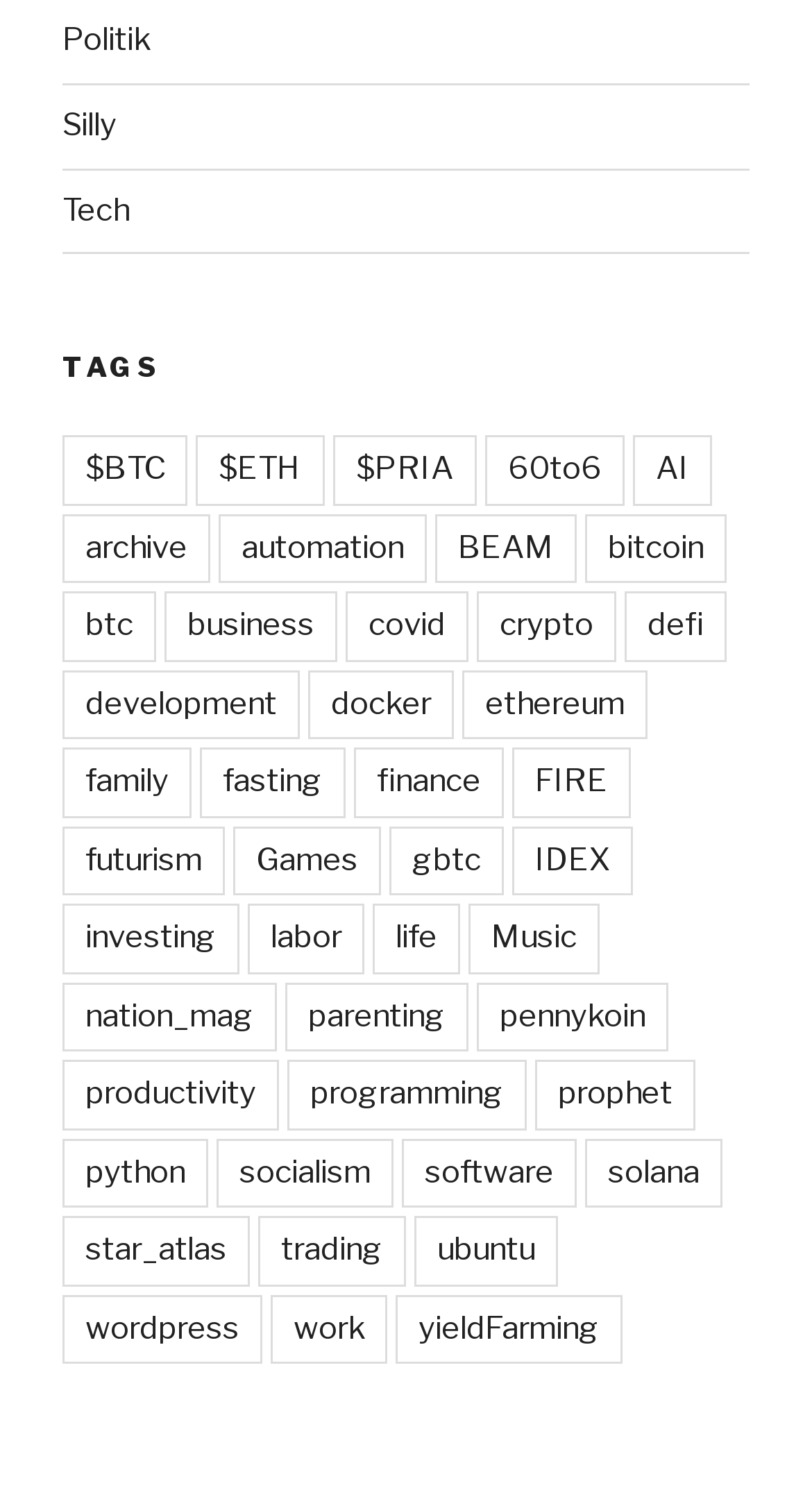Kindly determine the bounding box coordinates for the clickable area to achieve the given instruction: "Click on the 'Politik' link".

[0.077, 0.014, 0.185, 0.039]